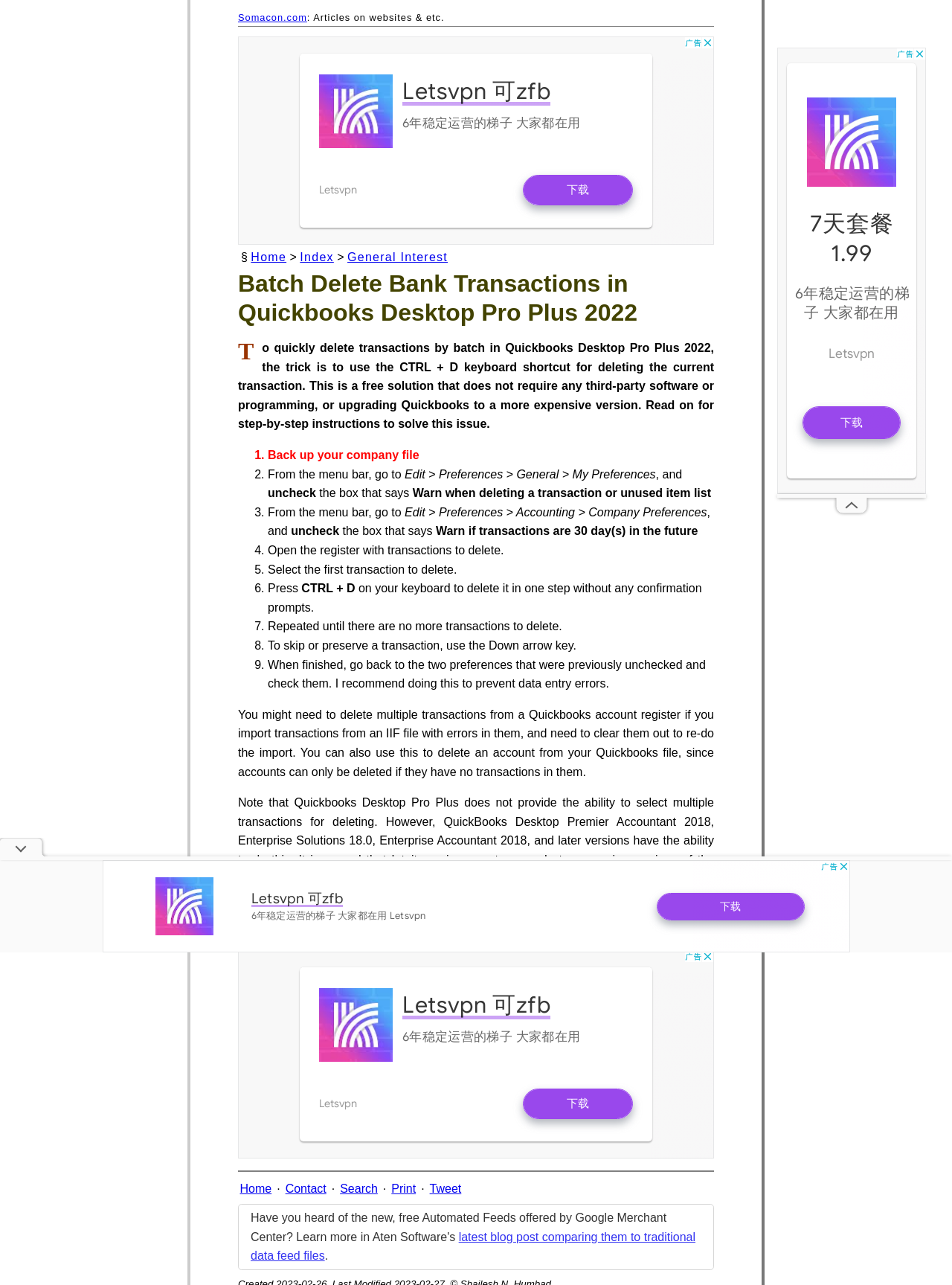Identify the headline of the webpage and generate its text content.

Batch Delete Bank Transactions in Quickbooks Desktop Pro Plus 2022